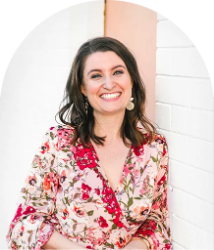What is the dominant color of the woman's dress?
Observe the image and answer the question with a one-word or short phrase response.

Pink and red